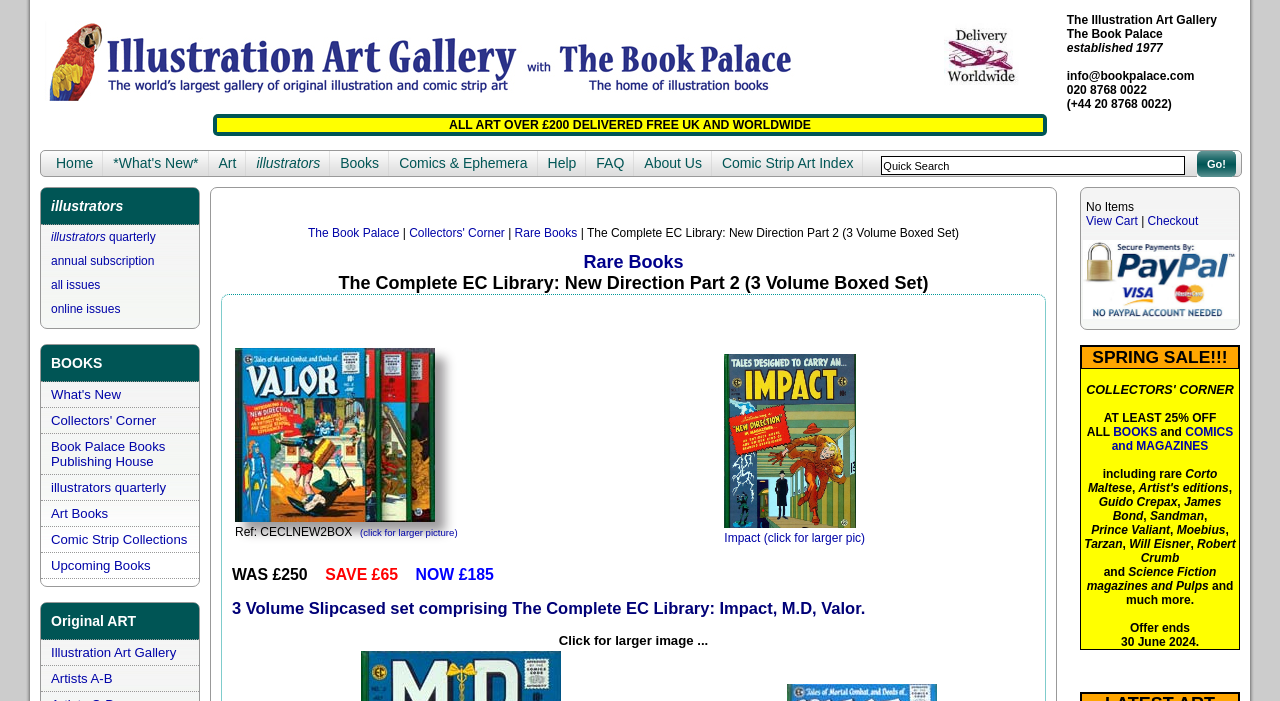What is the type of the publication being described?
Refer to the image and provide a thorough answer to the question.

I found the answer by looking at the section describing the book, where there is a text that says 'The Complete EC Library: New Direction Part 2 (3 Volume Boxed Set) by Edited by Al Feldstein, written by Al Feldstein & others published by Russ Coch'. This suggests that the type of the publication being described is a book.